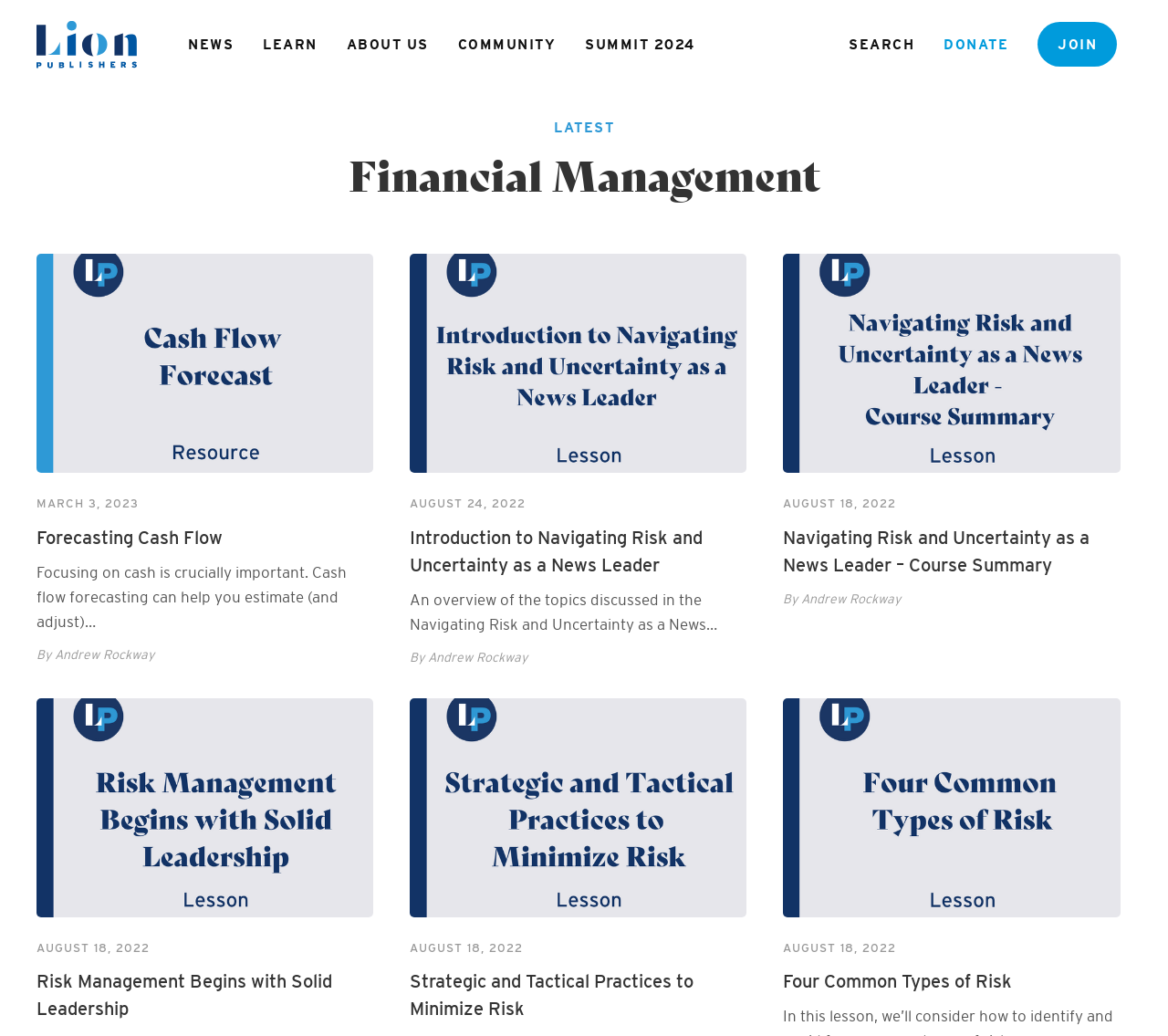Answer the following query concisely with a single word or phrase:
How many article elements are on the webpage?

3